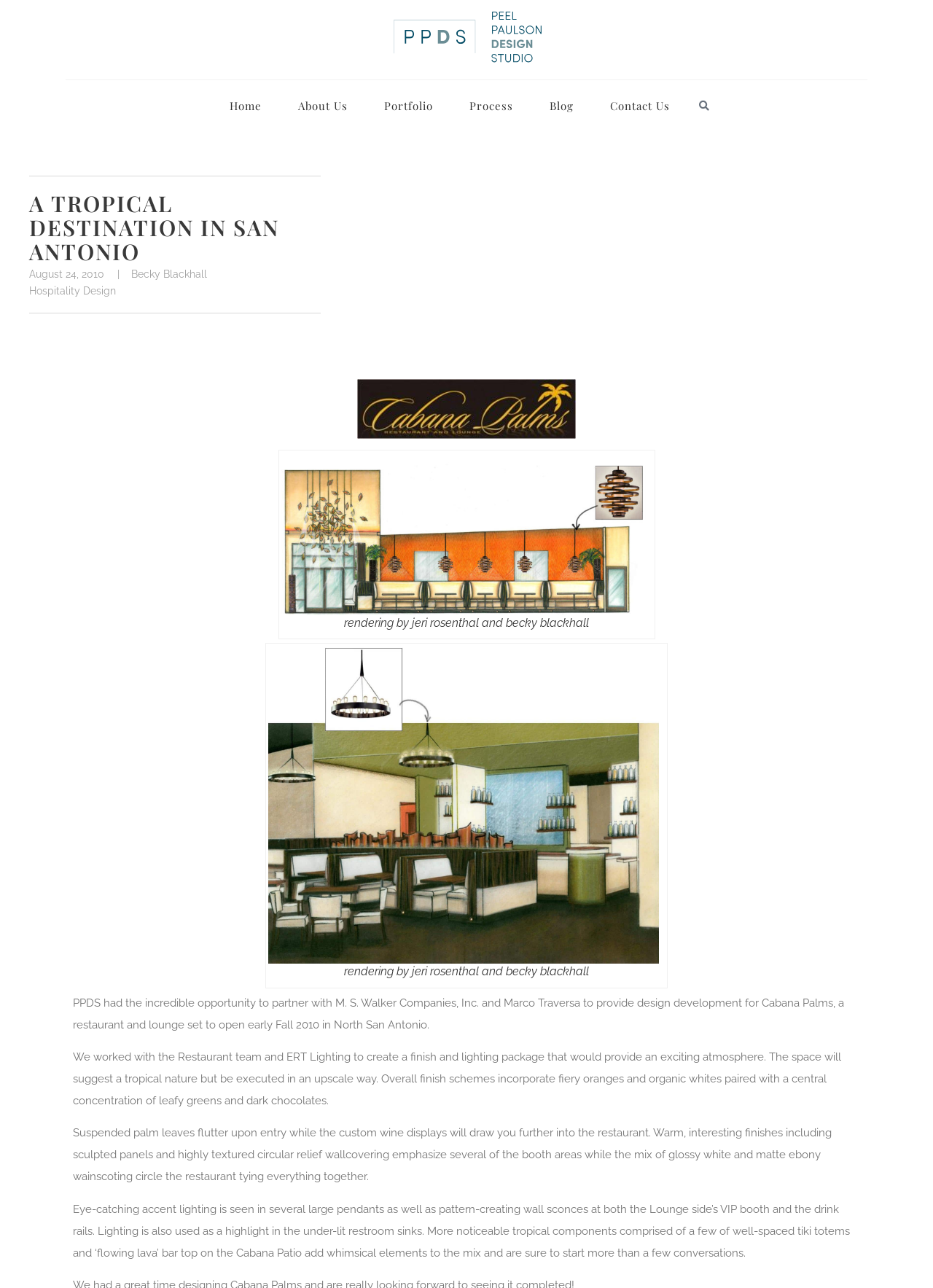Find the bounding box coordinates for the element described here: "| Becky Blackhall".

[0.126, 0.208, 0.222, 0.218]